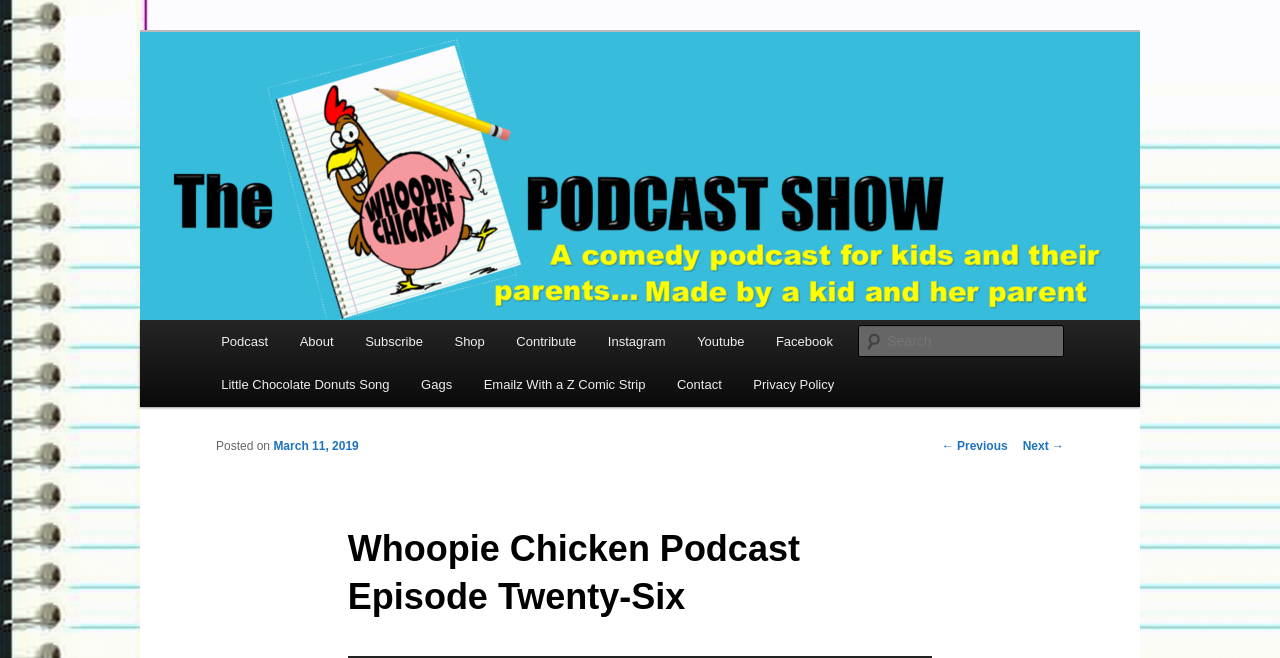Find the bounding box coordinates of the clickable area that will achieve the following instruction: "Search for a podcast".

[0.671, 0.494, 0.831, 0.543]